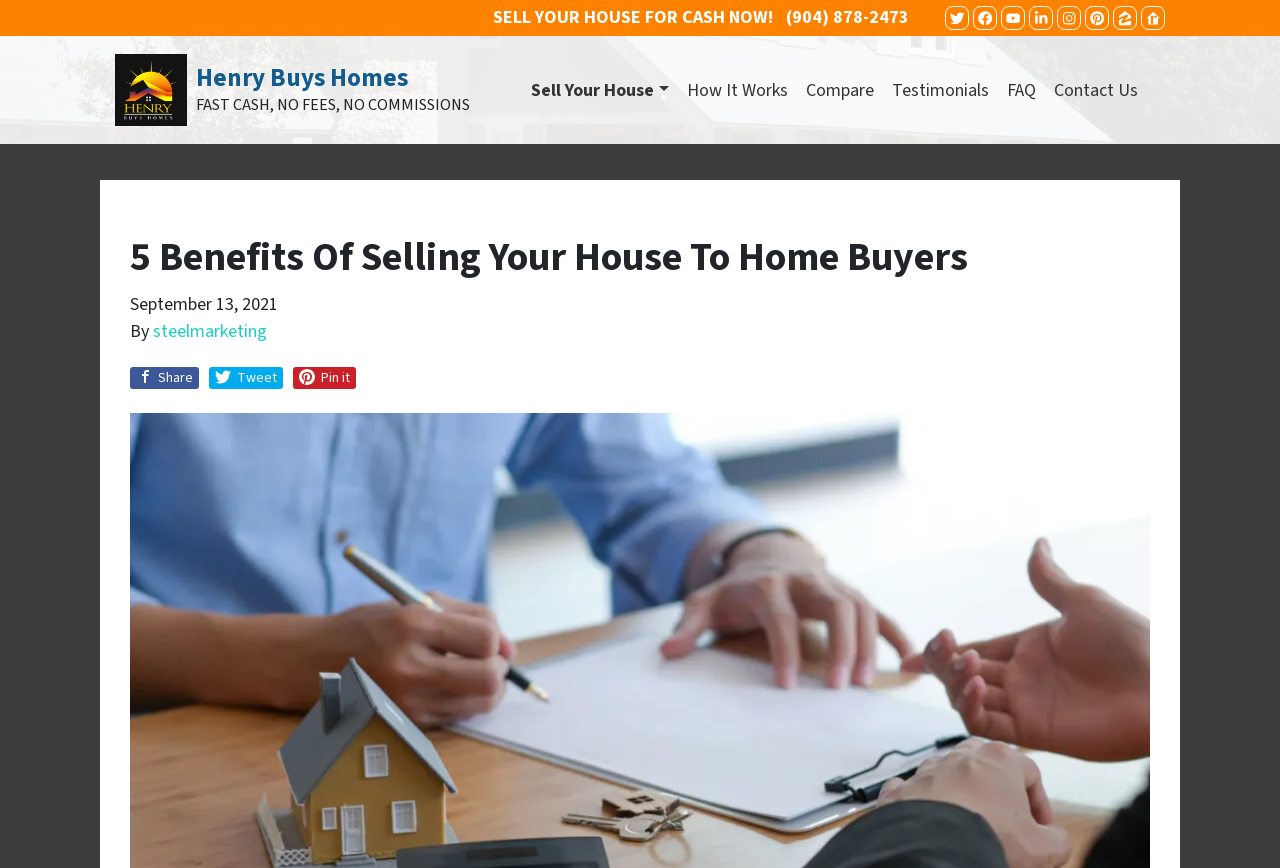Based on the image, provide a detailed and complete answer to the question: 
What are the main navigation links?

I found the main navigation links by looking at the links with text 'Sell Your House', 'How It Works', 'Compare', 'Testimonials', 'FAQ', and 'Contact Us'. These links are likely the main navigation links on the webpage.